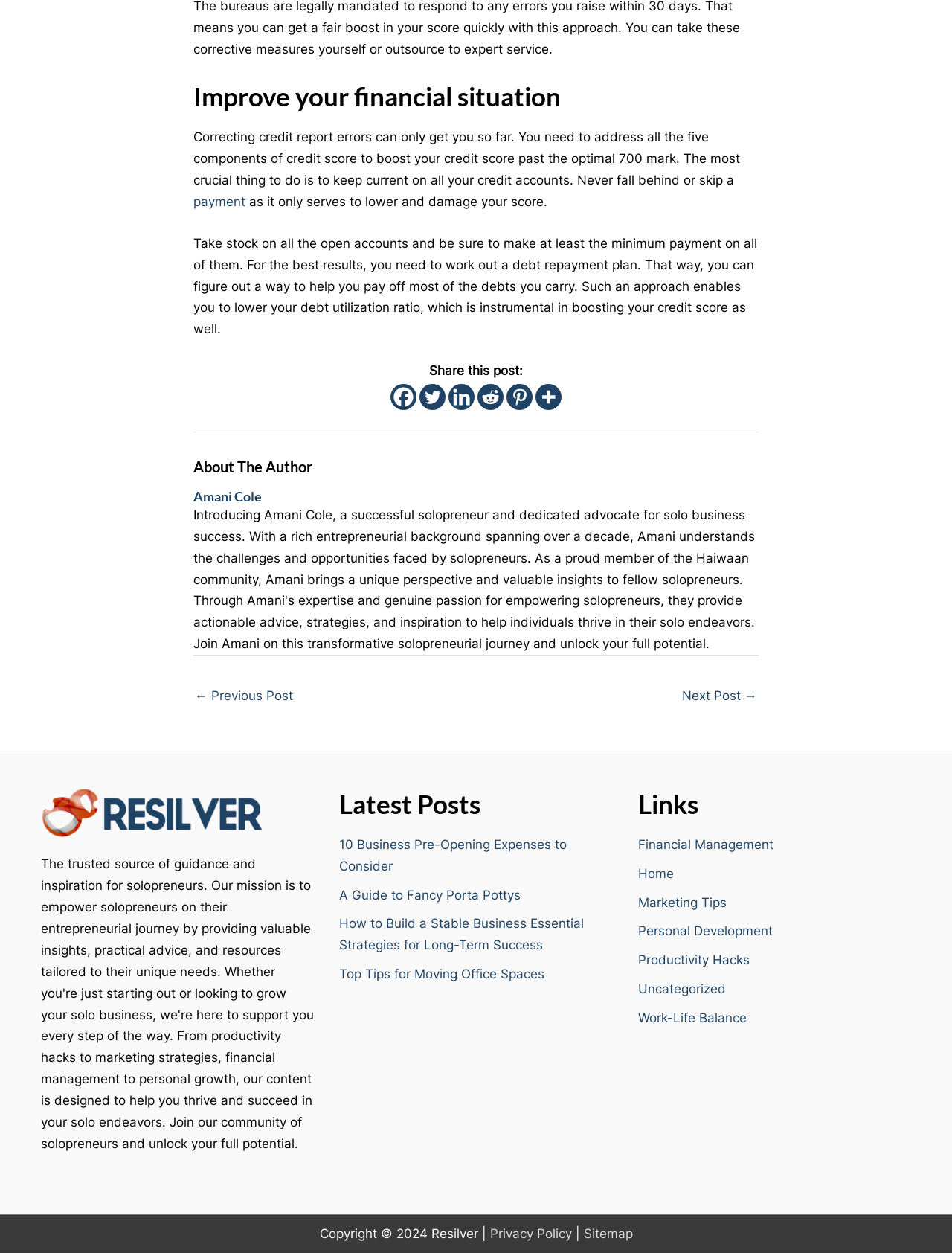Answer the question with a brief word or phrase:
What is the author's name?

Amani Cole